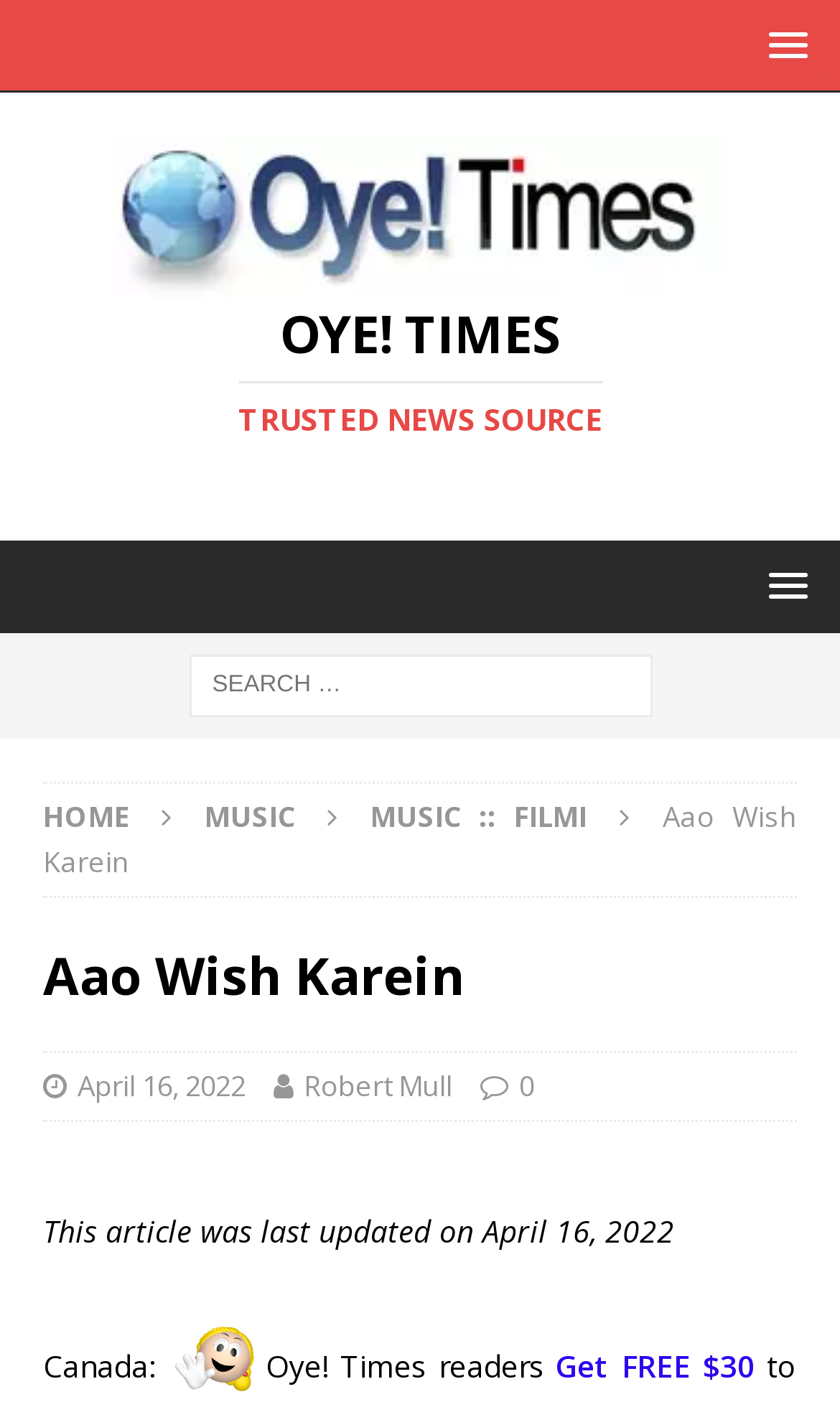Identify the bounding box coordinates of the part that should be clicked to carry out this instruction: "Search for something".

[0.0, 0.468, 1.0, 0.512]